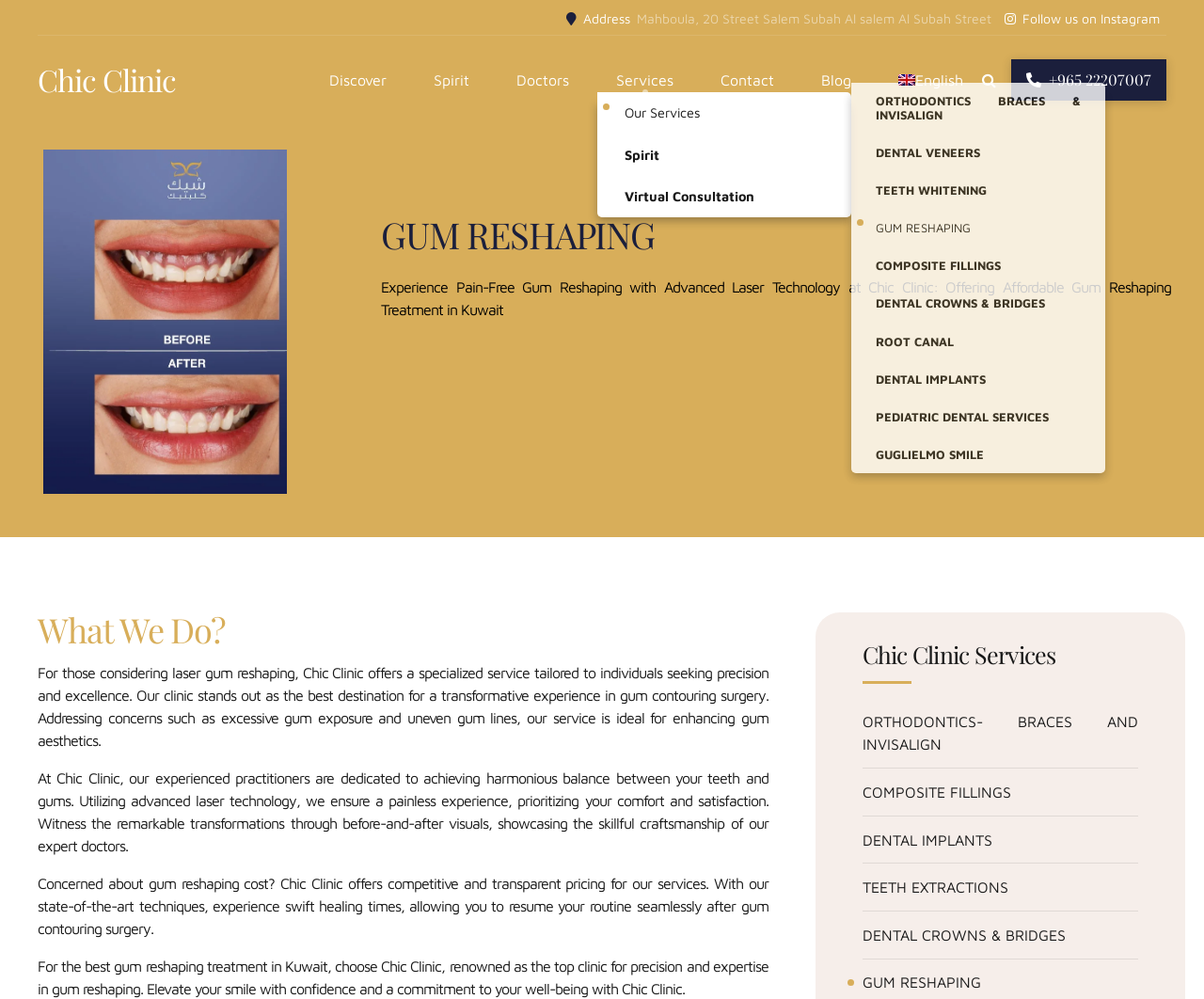What technology does Chic Clinic use for gum reshaping?
Refer to the image and give a detailed answer to the question.

I found the technology used by Chic Clinic for gum reshaping by reading the static text element with the content 'Utilizing advanced laser technology, we ensure a painless experience, prioritizing your comfort and satisfaction'.